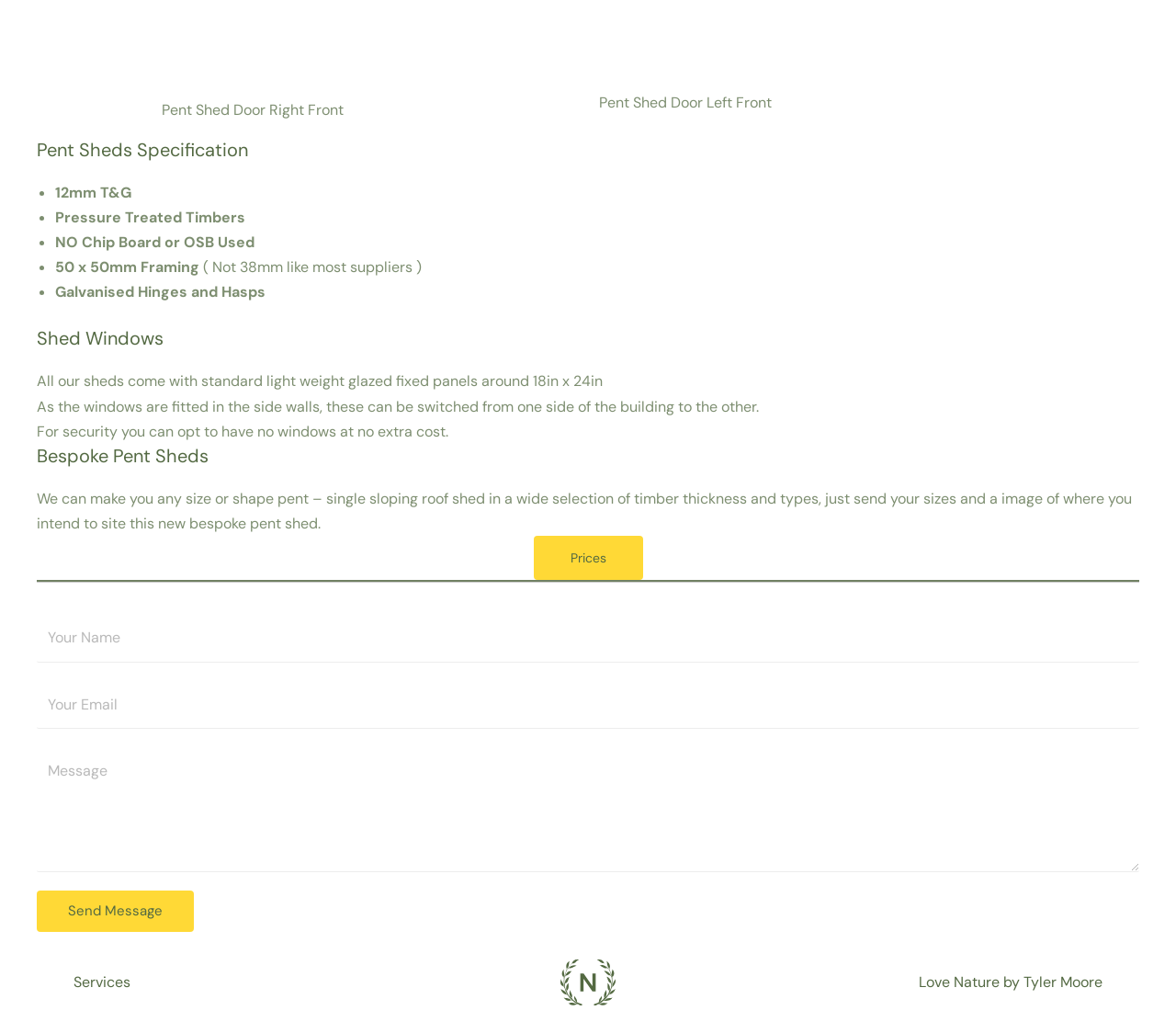Based on what you see in the screenshot, provide a thorough answer to this question: What is the size of the standard glazed fixed panels?

I found the answer by reading the text under the 'Shed Windows' heading, which says 'All our sheds come with standard light weight glazed fixed panels around 18in x 24in'.